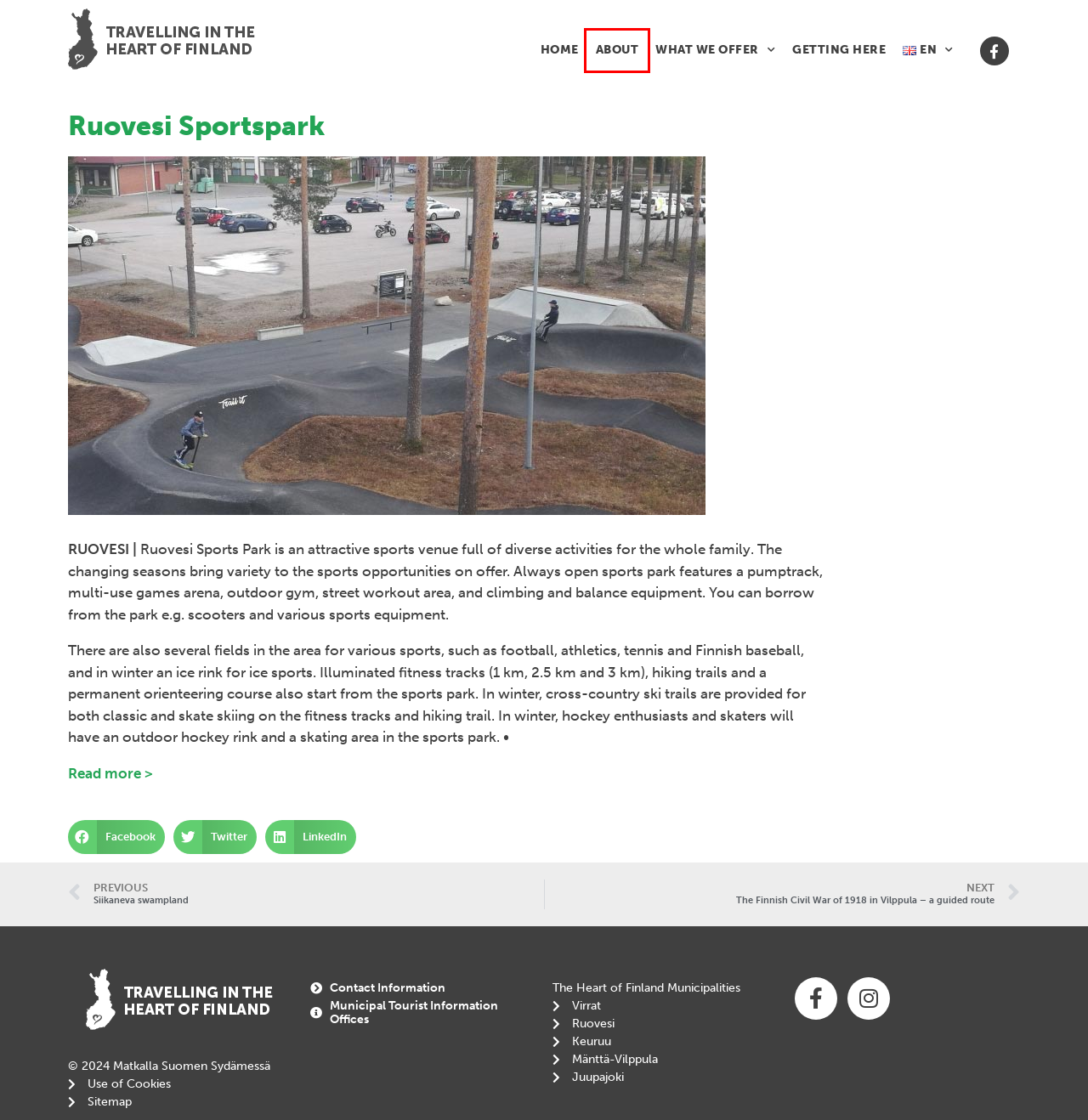Examine the screenshot of a webpage featuring a red bounding box and identify the best matching webpage description for the new page that results from clicking the element within the box. Here are the options:
A. Getting Here - Travelling in the Heart of Finland.
B. Front page - VisitKeuruu
C. About - Travelling in the Heart of Finland.
D. The Finnish Civil War of 1918 in Vilppula – a guided route - Travelling in the Heart of Finland.
E. Sitemap - Travelling in the Heart of Finland.
F. Siikaneva swampland - Travelling in the Heart of Finland.
G. For Tourists - 

 
Ruoveden kunta
H. Visittaidekaupunki - Visit Art Town Mänttä-Vilppula

C